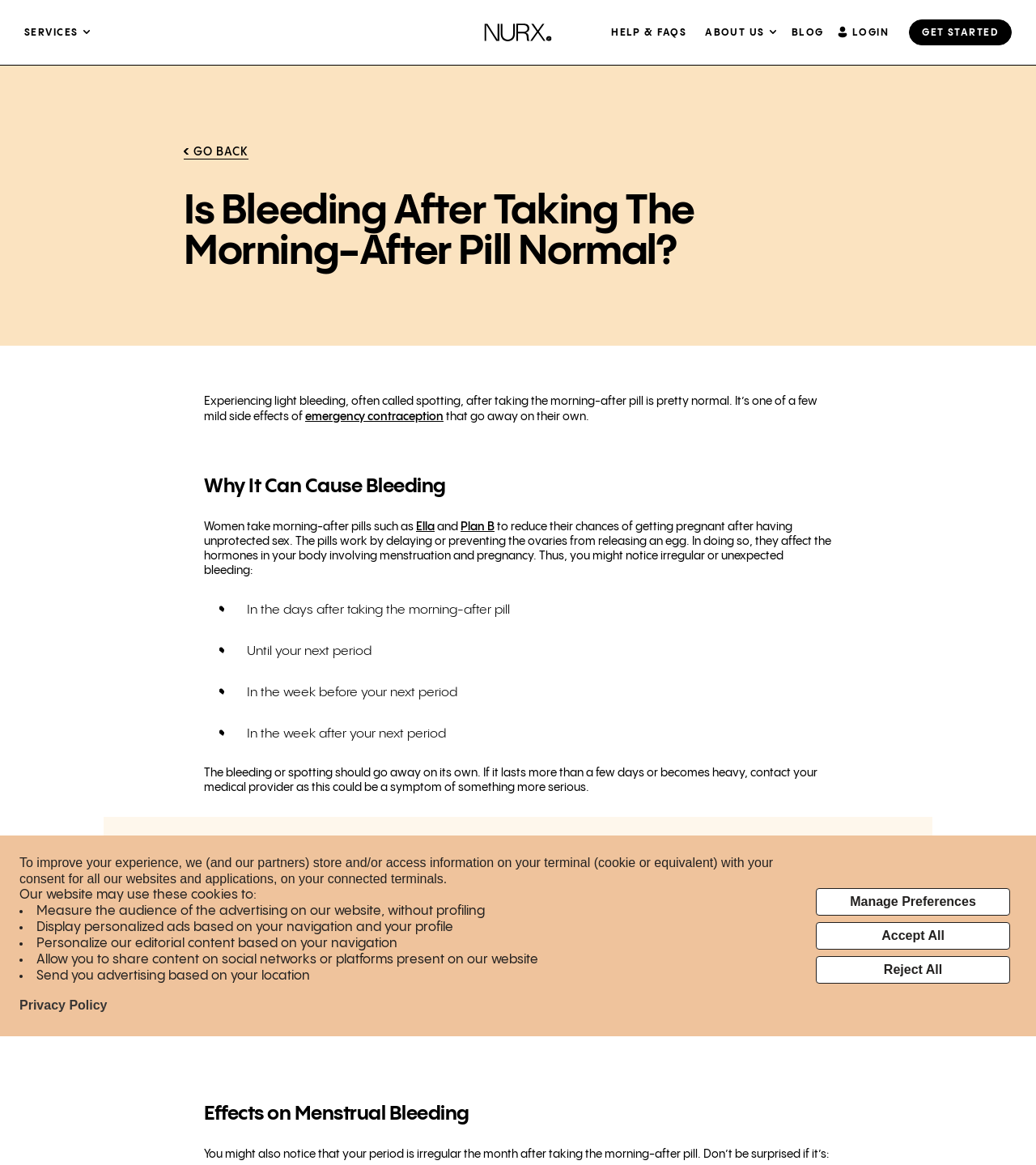Based on the element description About Us, identify the bounding box of the UI element in the given webpage screenshot. The coordinates should be in the format (top-left x, top-left y, bottom-right x, bottom-right y) and must be between 0 and 1.

[0.681, 0.003, 0.738, 0.056]